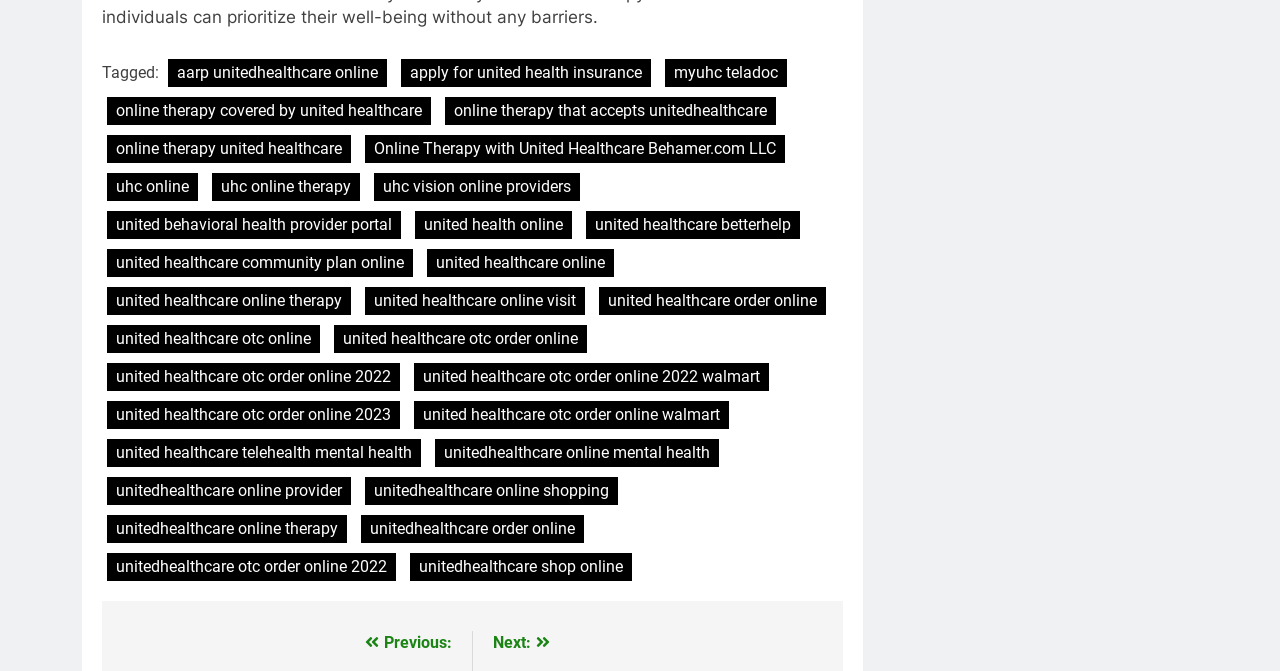Determine the bounding box coordinates of the section to be clicked to follow the instruction: "Explore 'unitedhealthcare online provider'". The coordinates should be given as four float numbers between 0 and 1, formatted as [left, top, right, bottom].

[0.084, 0.711, 0.274, 0.753]